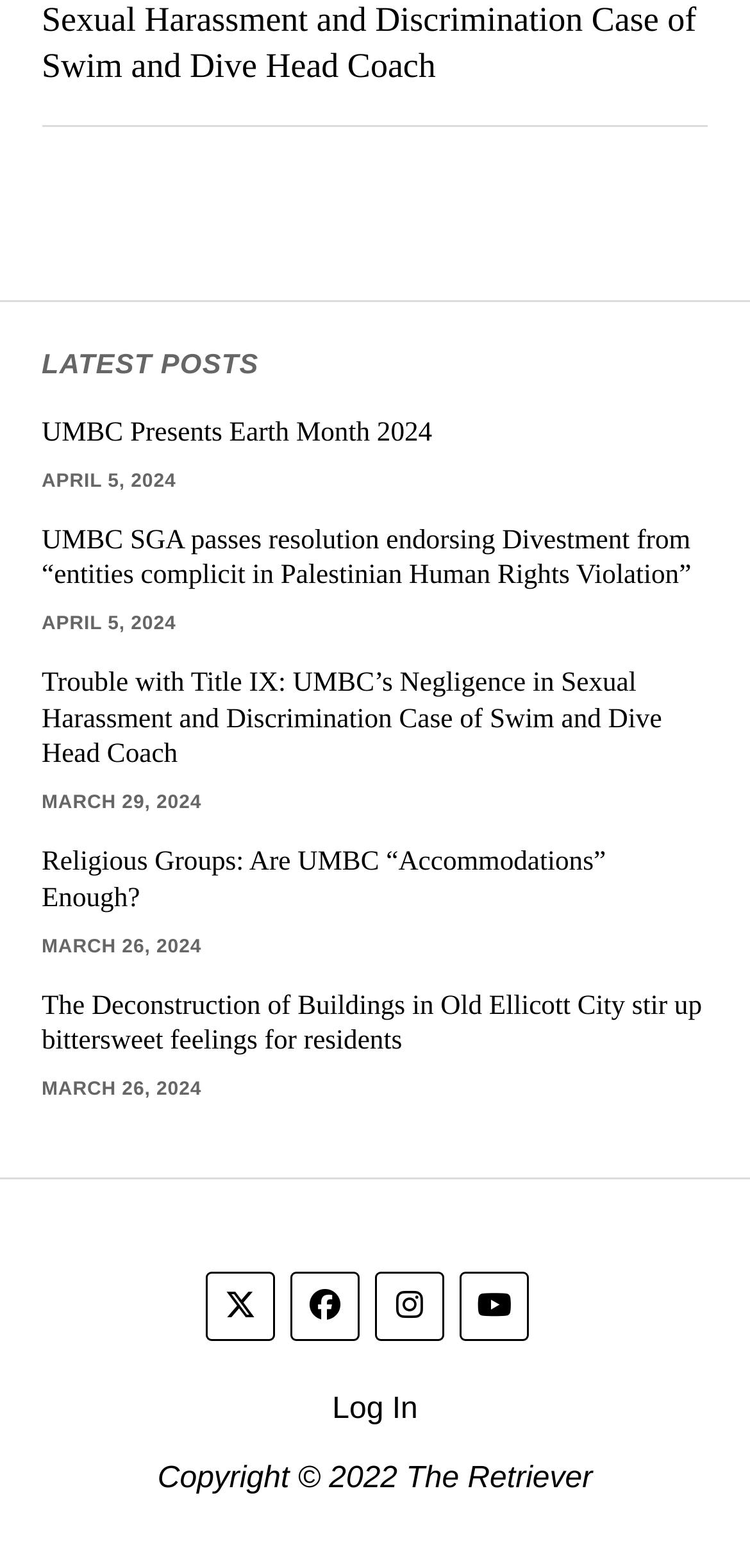How many latest posts are displayed?
Look at the webpage screenshot and answer the question with a detailed explanation.

I counted the number of links under the 'LATEST POSTS' heading, which are 'UMBC Presents Earth Month 2024', 'UMBC SGA passes resolution endorsing Divestment from “entities complicit in Palestinian Human Rights Violation”', 'Trouble with Title IX: UMBC’s Negligence in Sexual Harassment and Discrimination Case of Swim and Dive Head Coach', 'Religious Groups: Are UMBC “Accommodations” Enough?', and 'The Deconstruction of Buildings in Old Ellicott City stir up bittersweet feelings for residents'. There are 5 links in total.